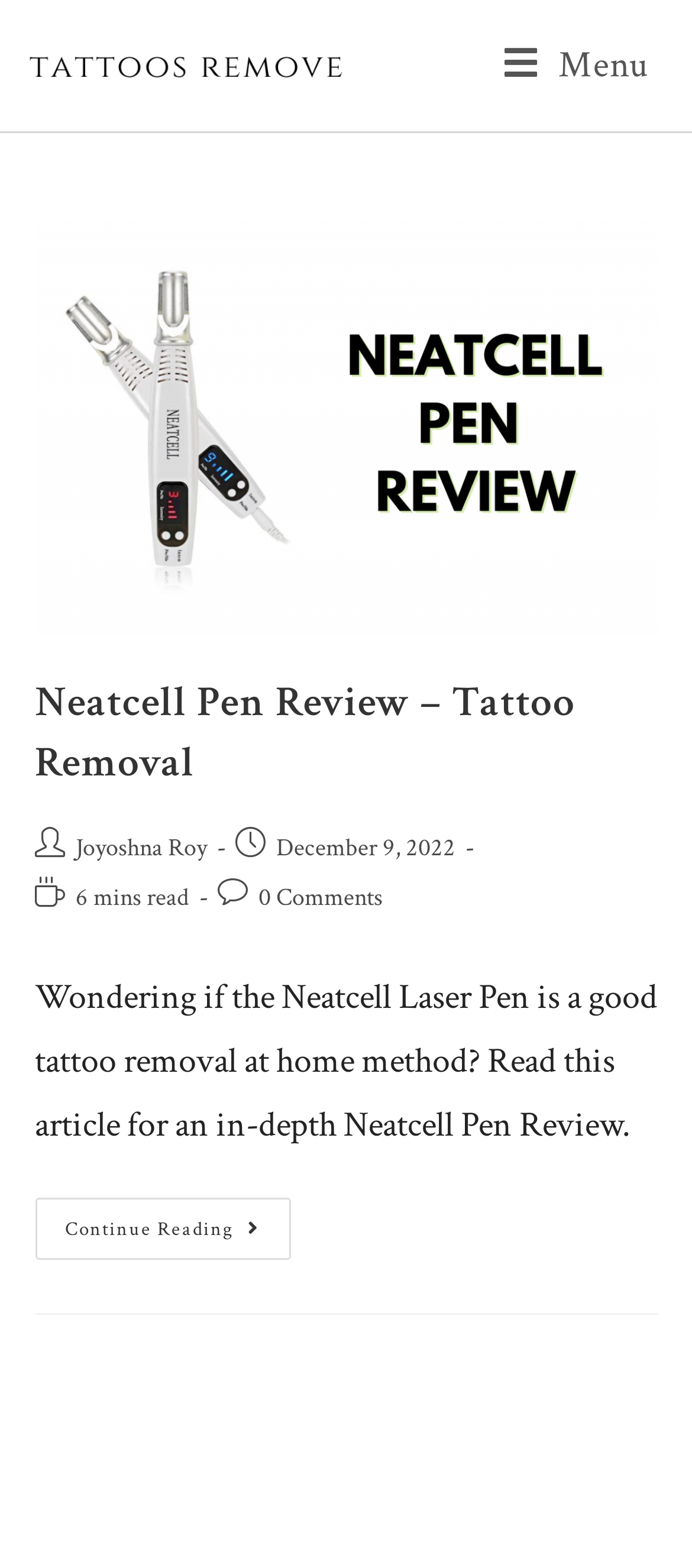Please give a succinct answer using a single word or phrase:
When was the article published?

December 9, 2022